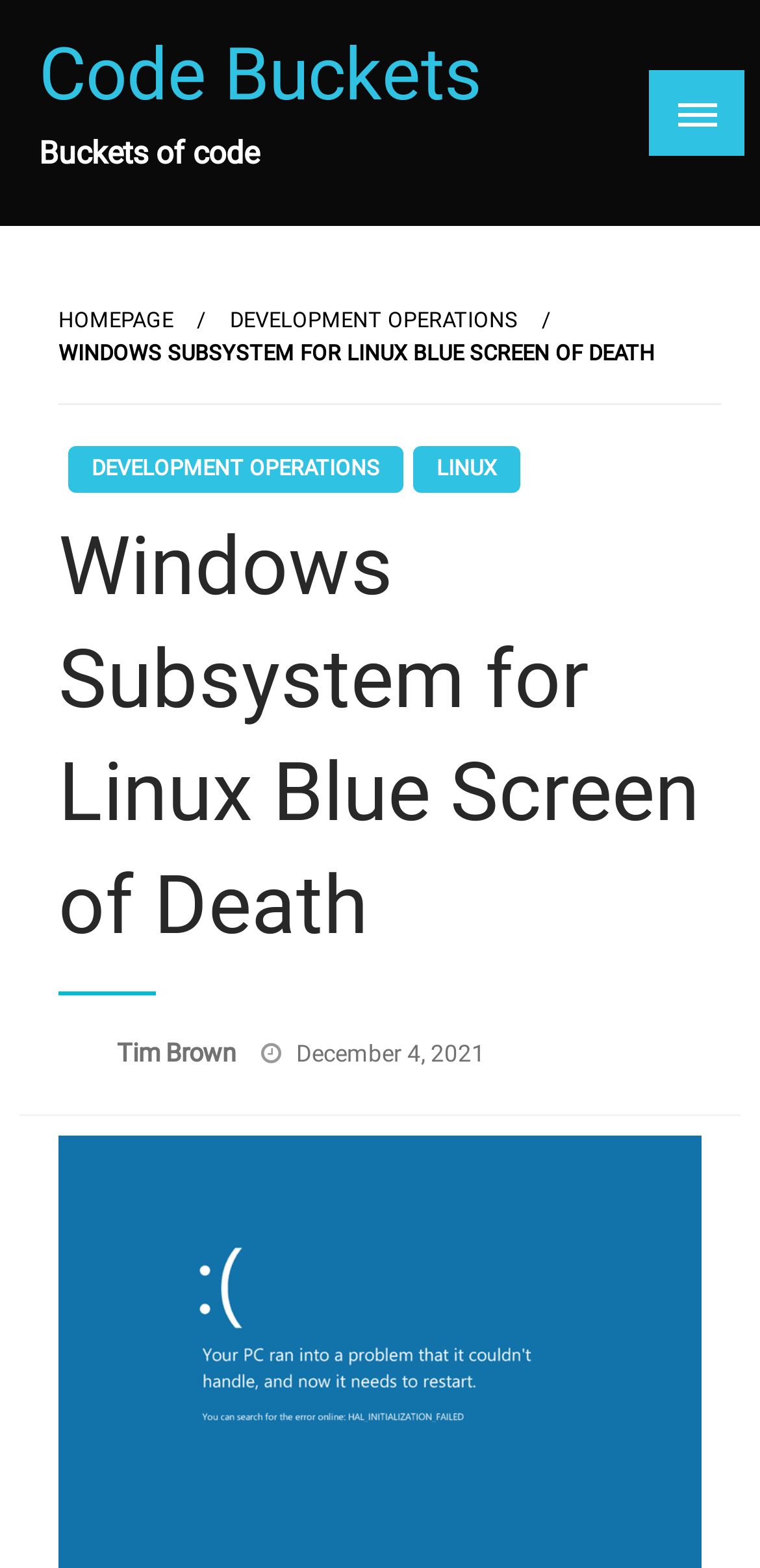Using the information in the image, give a comprehensive answer to the question: 
When was the article posted?

I determined the posting date by looking at the link with the text 'December 4, 2021', which is located below the article's title. This link is likely the posting date because it is a common convention in blog posts to display the posting date near the title.